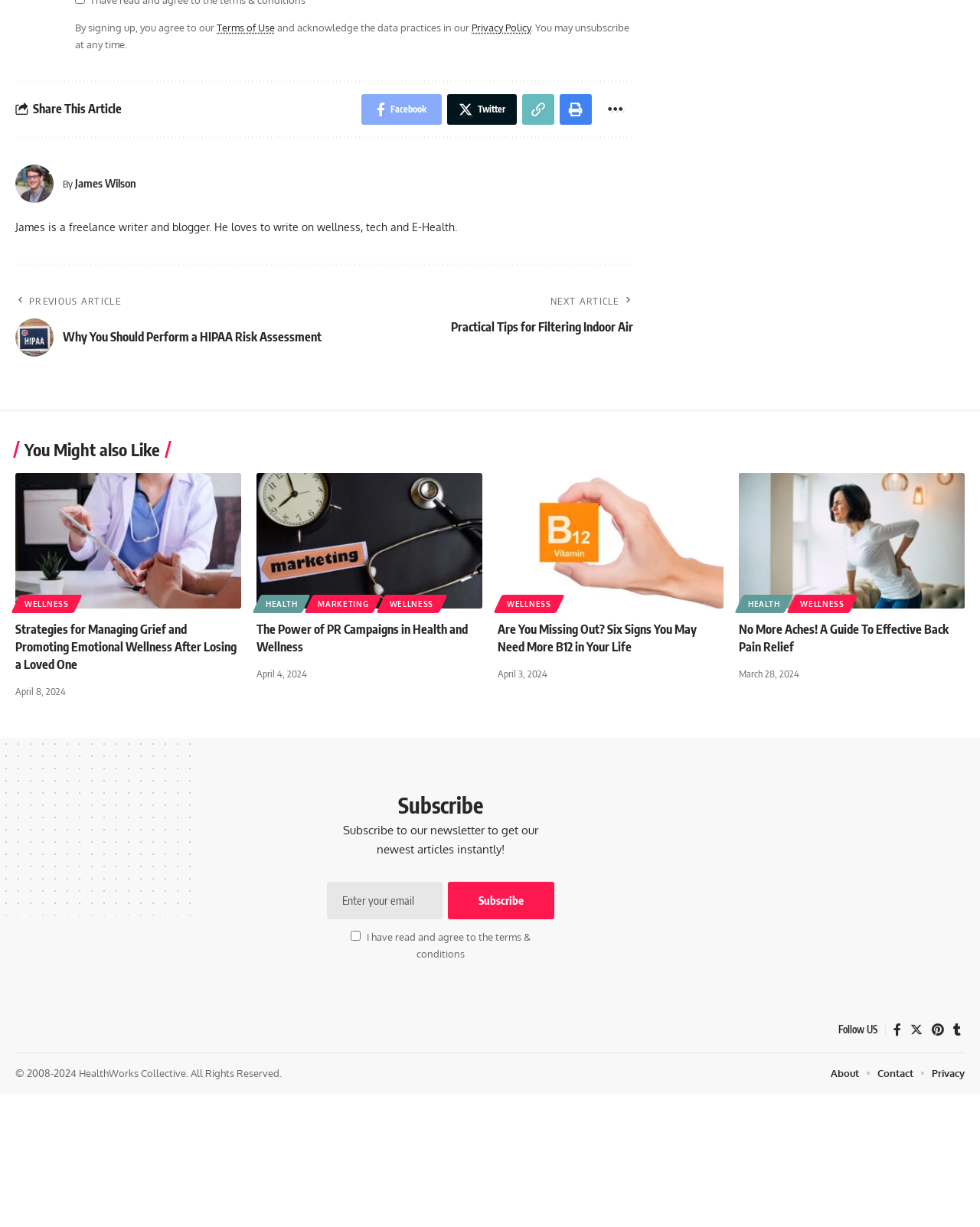What is the purpose of the textbox?
Could you answer the question in a detailed manner, providing as much information as possible?

The purpose of the textbox can be determined by reading the text 'Enter your email' above the textbox and the context of the surrounding elements, which suggests that it is for subscribing to a newsletter.